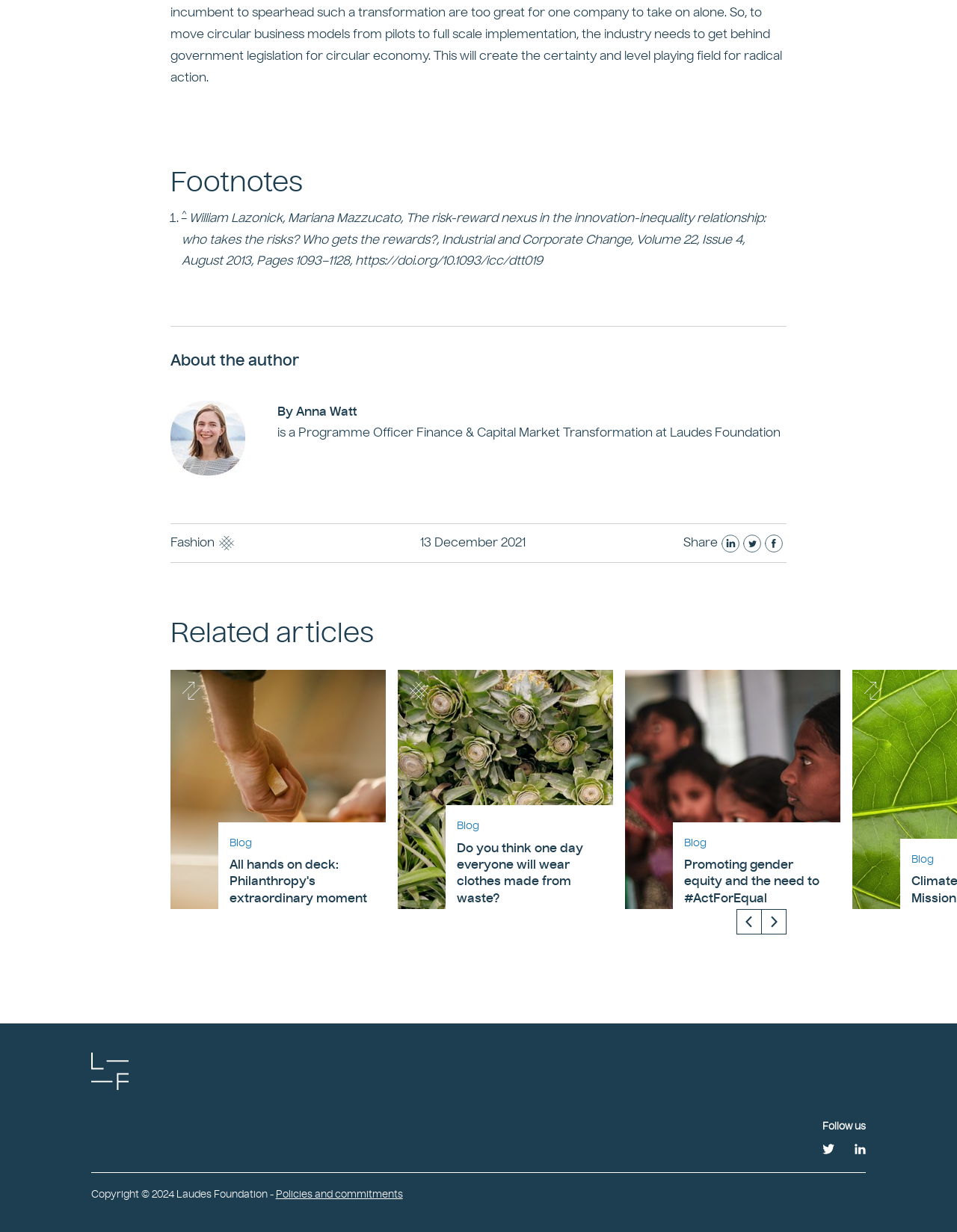Extract the bounding box coordinates of the UI element described by: "Share on Twitter". The coordinates should include four float numbers ranging from 0 to 1, e.g., [left, top, right, bottom].

[0.776, 0.434, 0.795, 0.448]